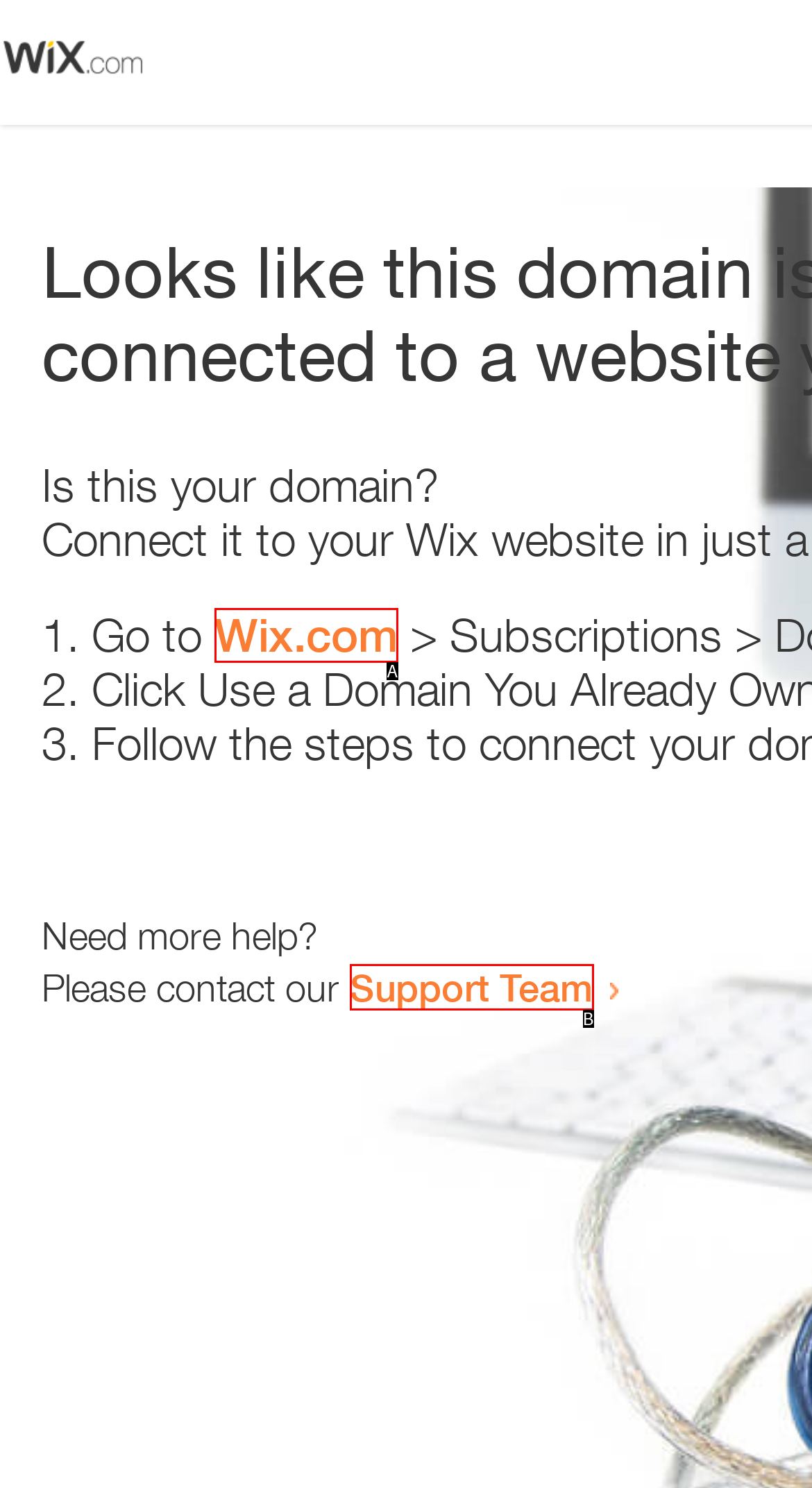Select the letter of the HTML element that best fits the description: name="block" value="Go"
Answer with the corresponding letter from the provided choices.

None